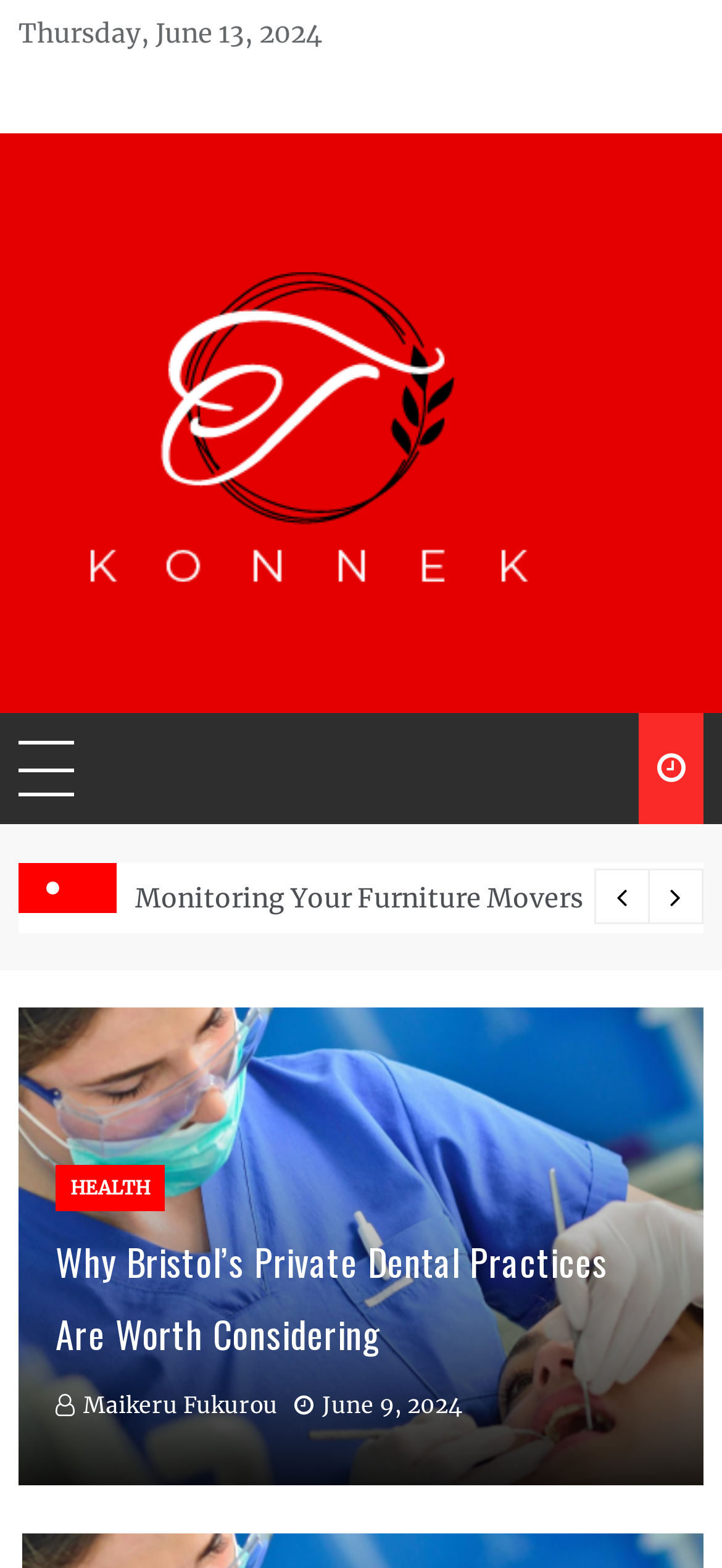Find the bounding box coordinates of the element's region that should be clicked in order to follow the given instruction: "Check the time". The coordinates should consist of four float numbers between 0 and 1, i.e., [left, top, right, bottom].

[0.446, 0.887, 0.641, 0.905]